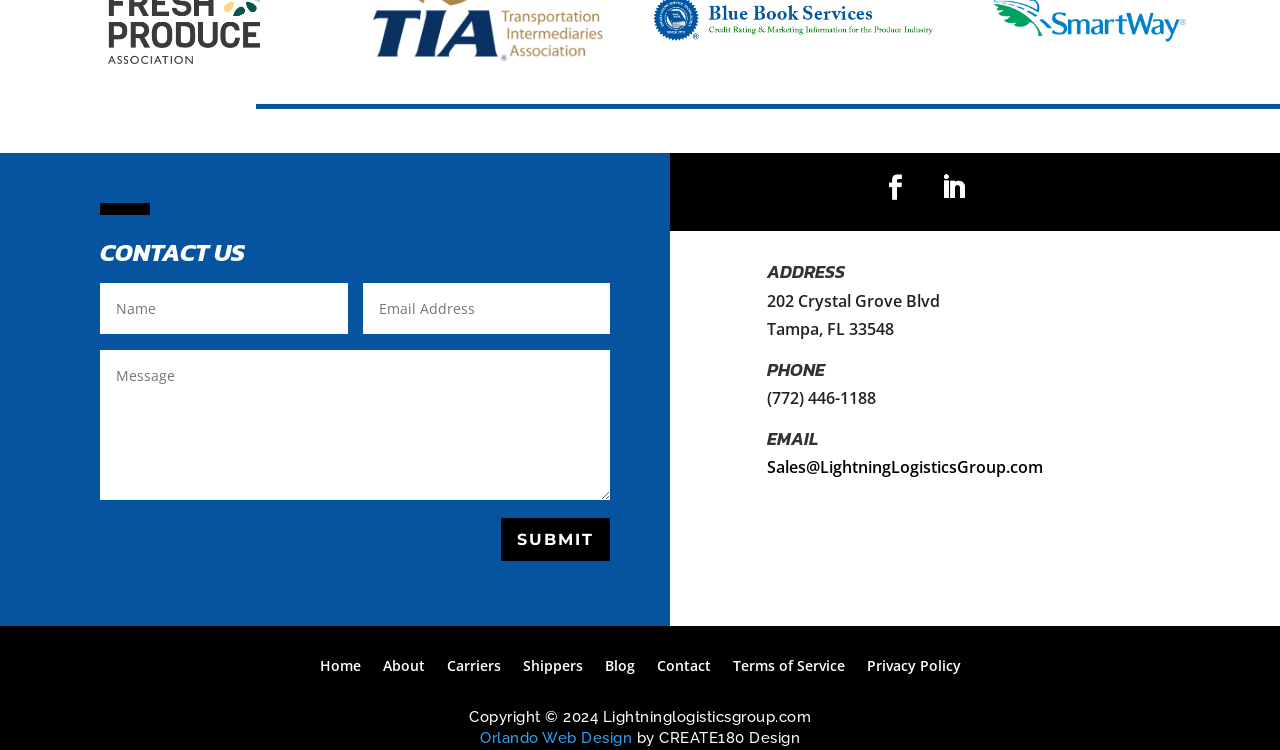Please identify the bounding box coordinates of the element that needs to be clicked to perform the following instruction: "Enter your name".

[0.078, 0.377, 0.271, 0.445]